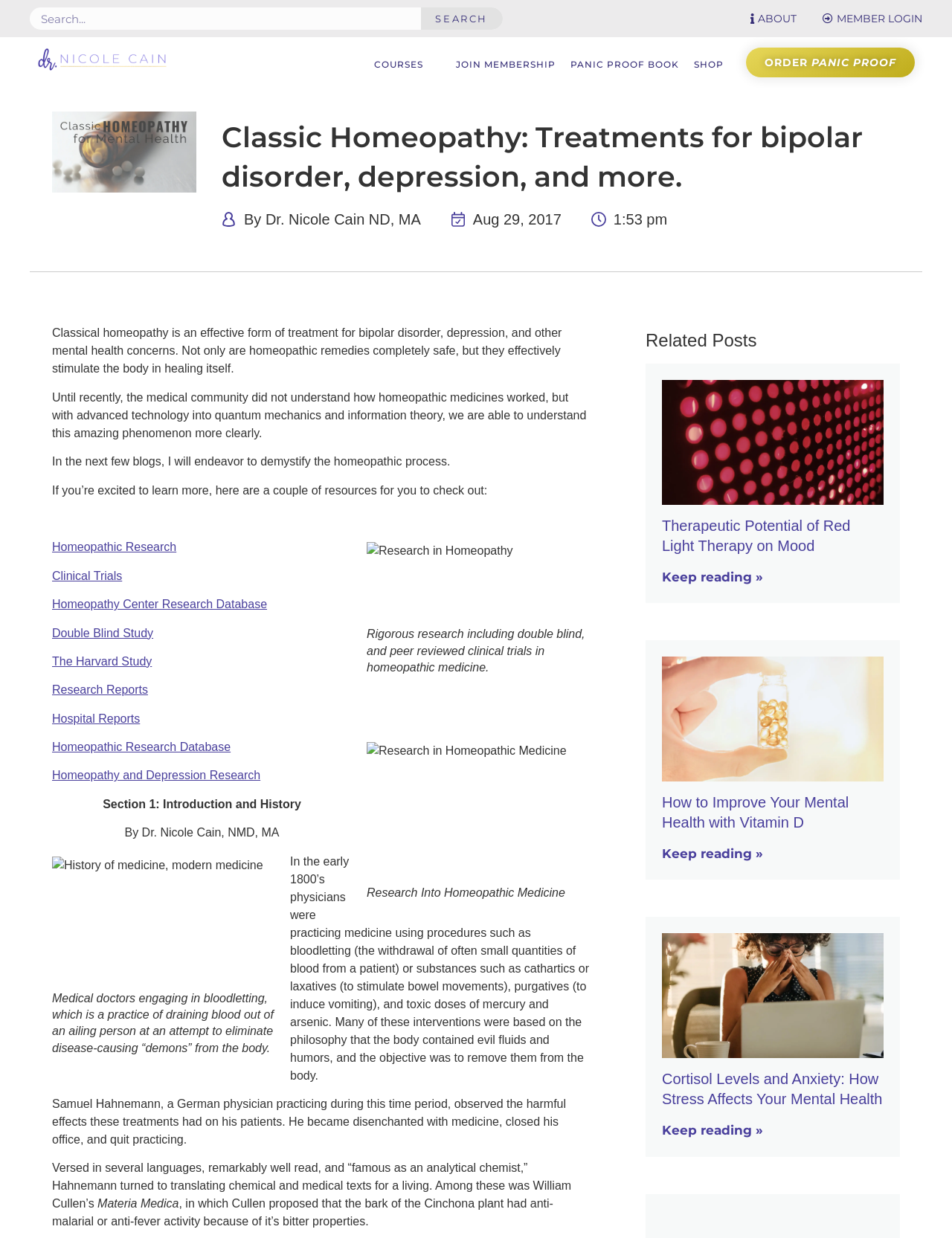Identify the bounding box coordinates of the clickable region necessary to fulfill the following instruction: "Explore homeopathic research". The bounding box coordinates should be four float numbers between 0 and 1, i.e., [left, top, right, bottom].

[0.055, 0.437, 0.185, 0.447]